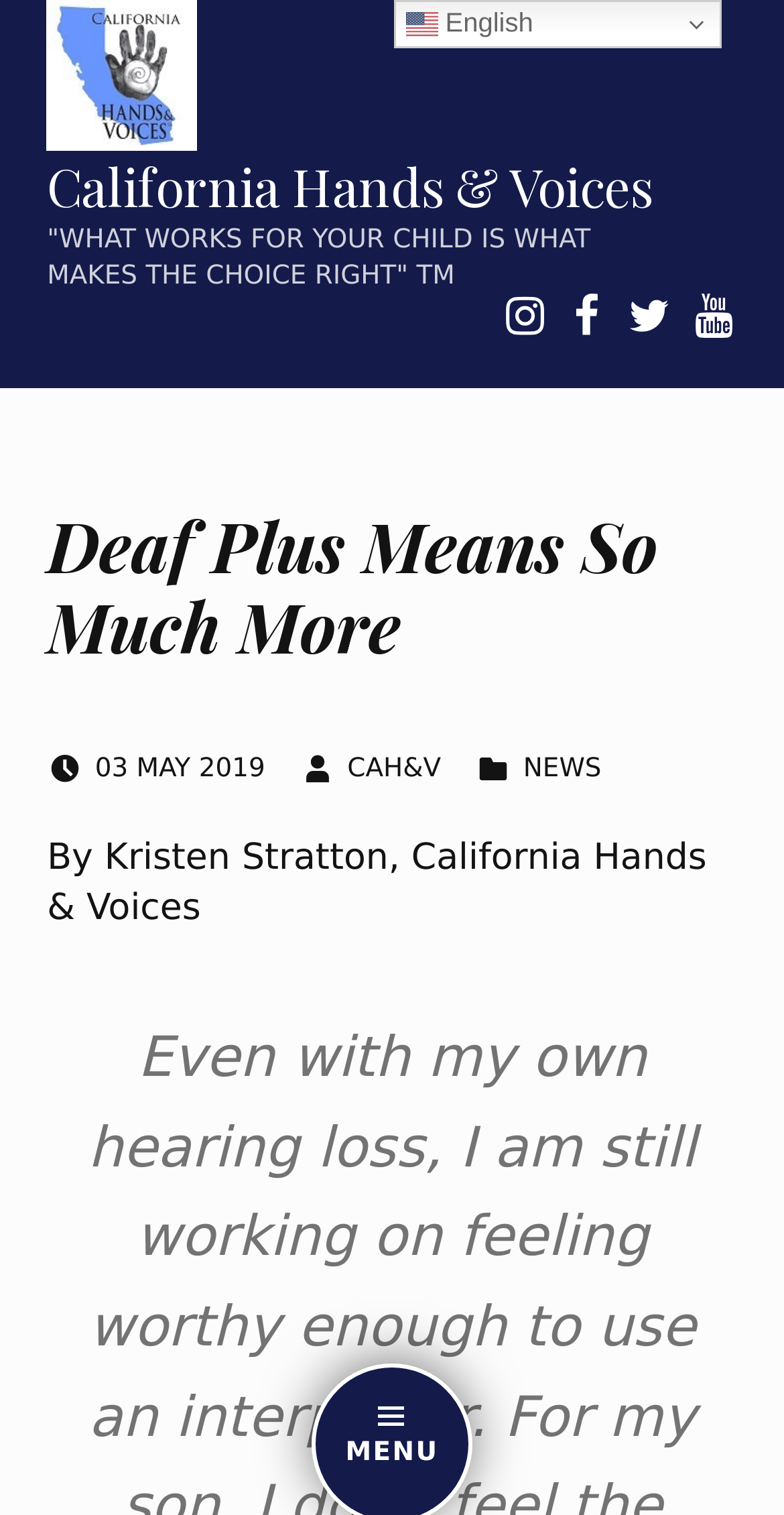What language is the webpage in?
Your answer should be a single word or phrase derived from the screenshot.

English